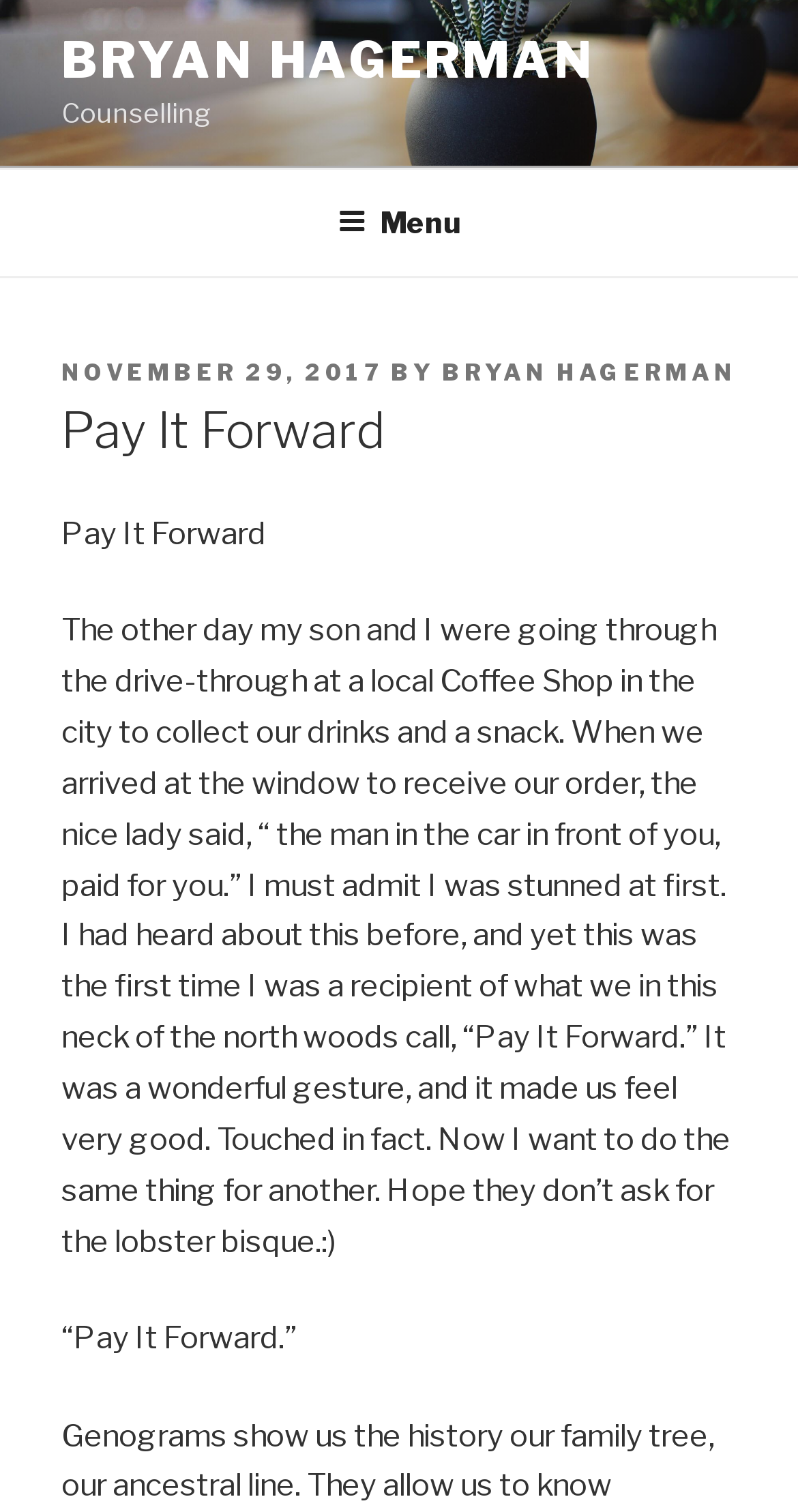Please identify and generate the text content of the webpage's main heading.

Pay It Forward